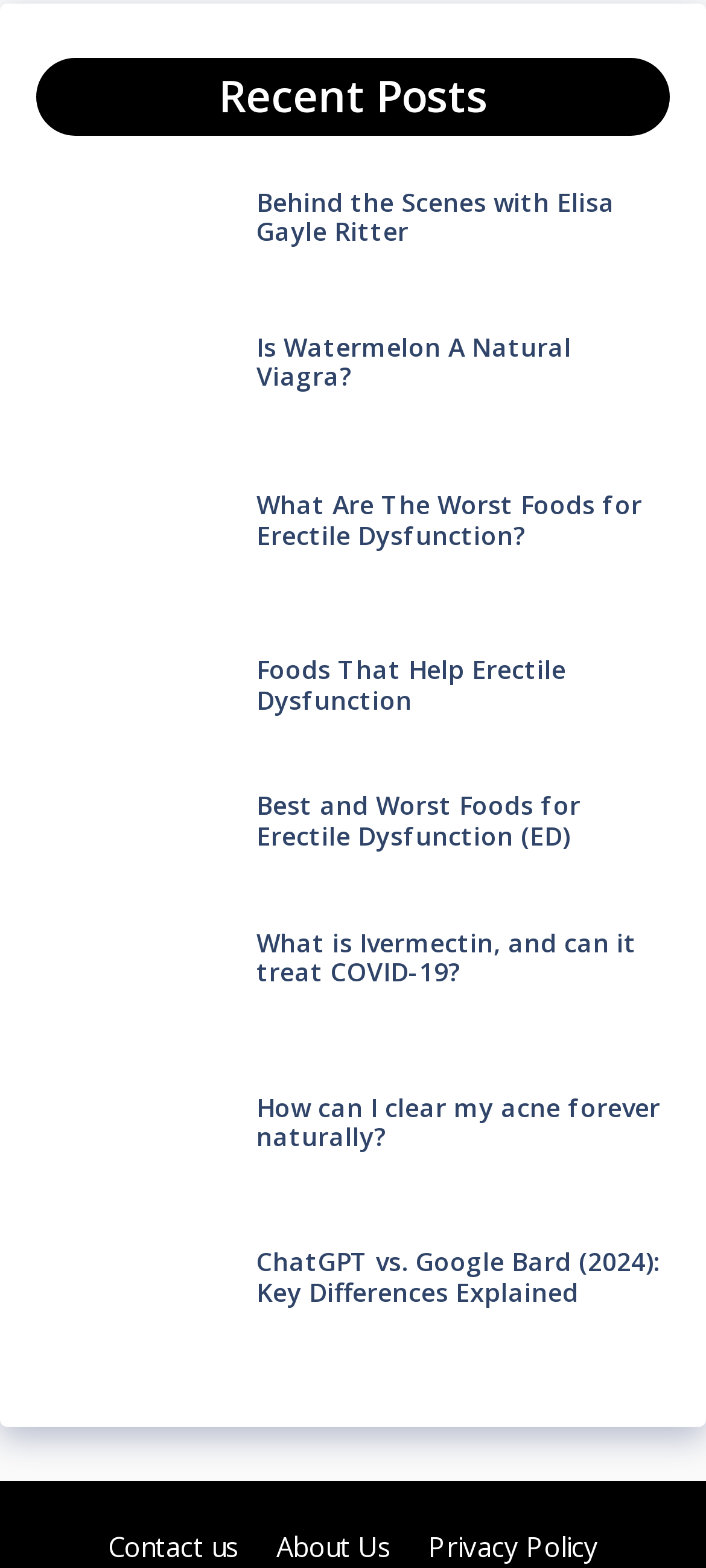How many images are on the webpage?
Using the visual information, respond with a single word or phrase.

7